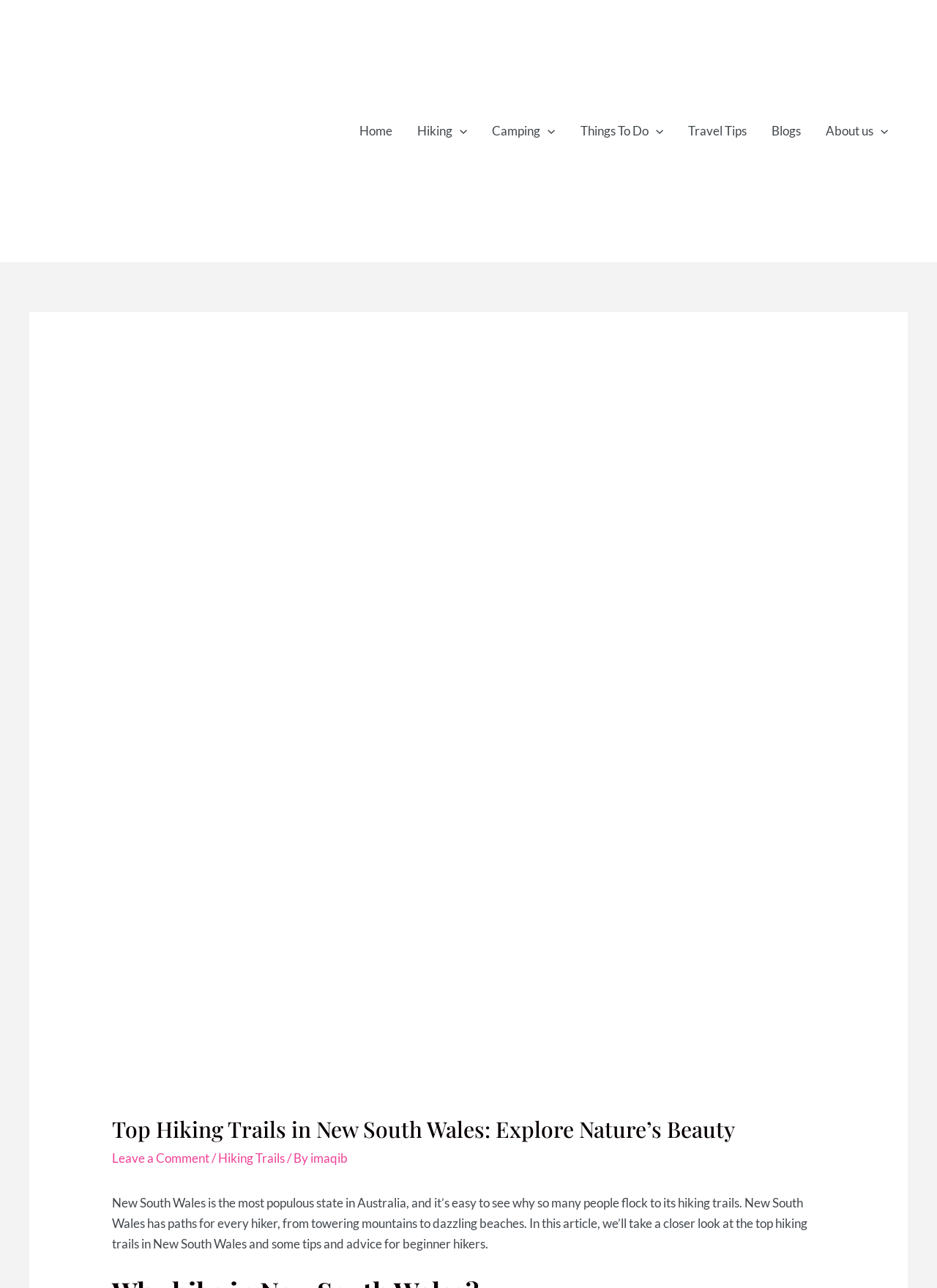How many main menu items are there in the navigation?
Please look at the screenshot and answer in one word or a short phrase.

5